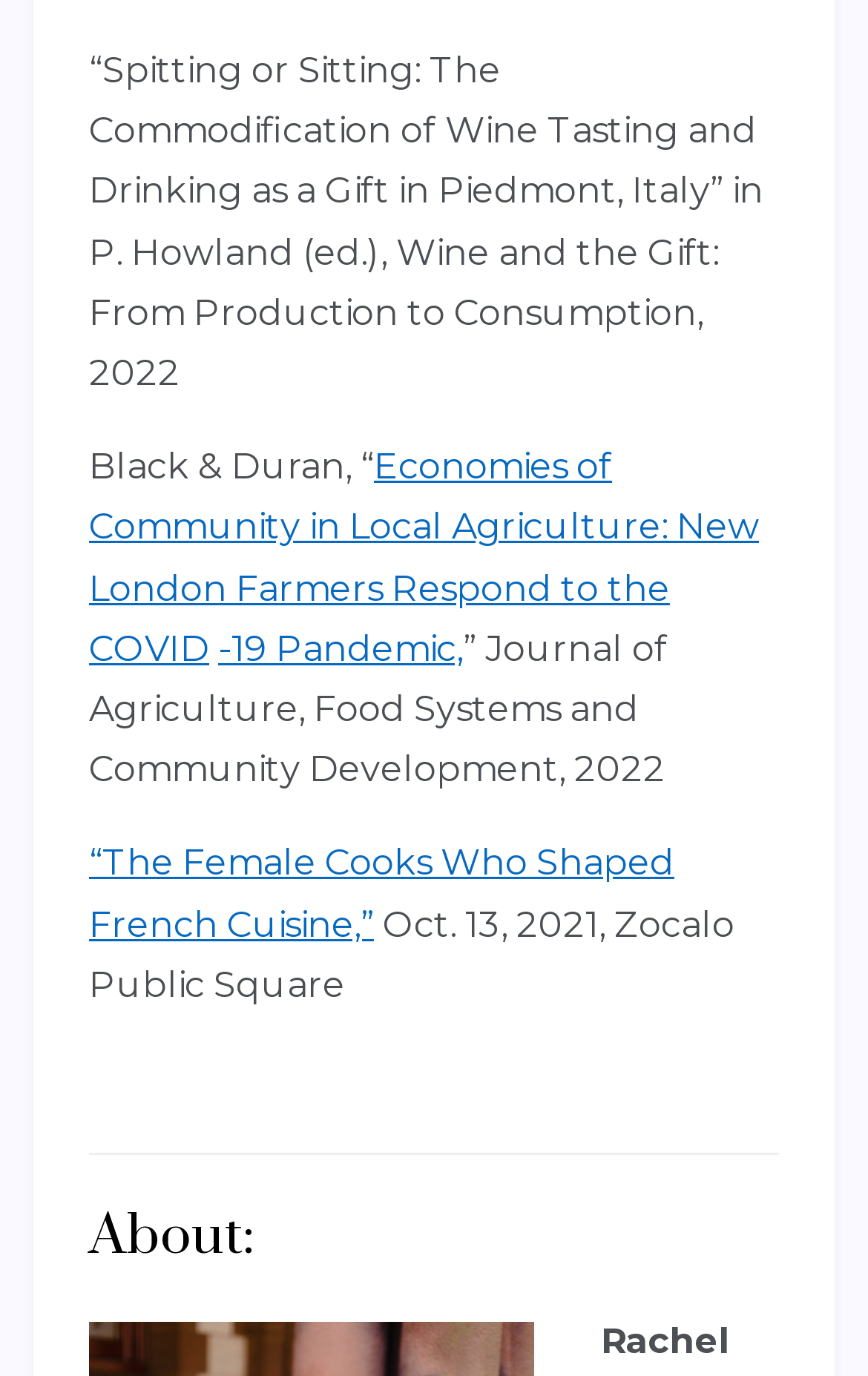Find the bounding box coordinates for the HTML element described as: "-19 Pandemic,". The coordinates should consist of four float values between 0 and 1, i.e., [left, top, right, bottom].

[0.251, 0.456, 0.533, 0.486]